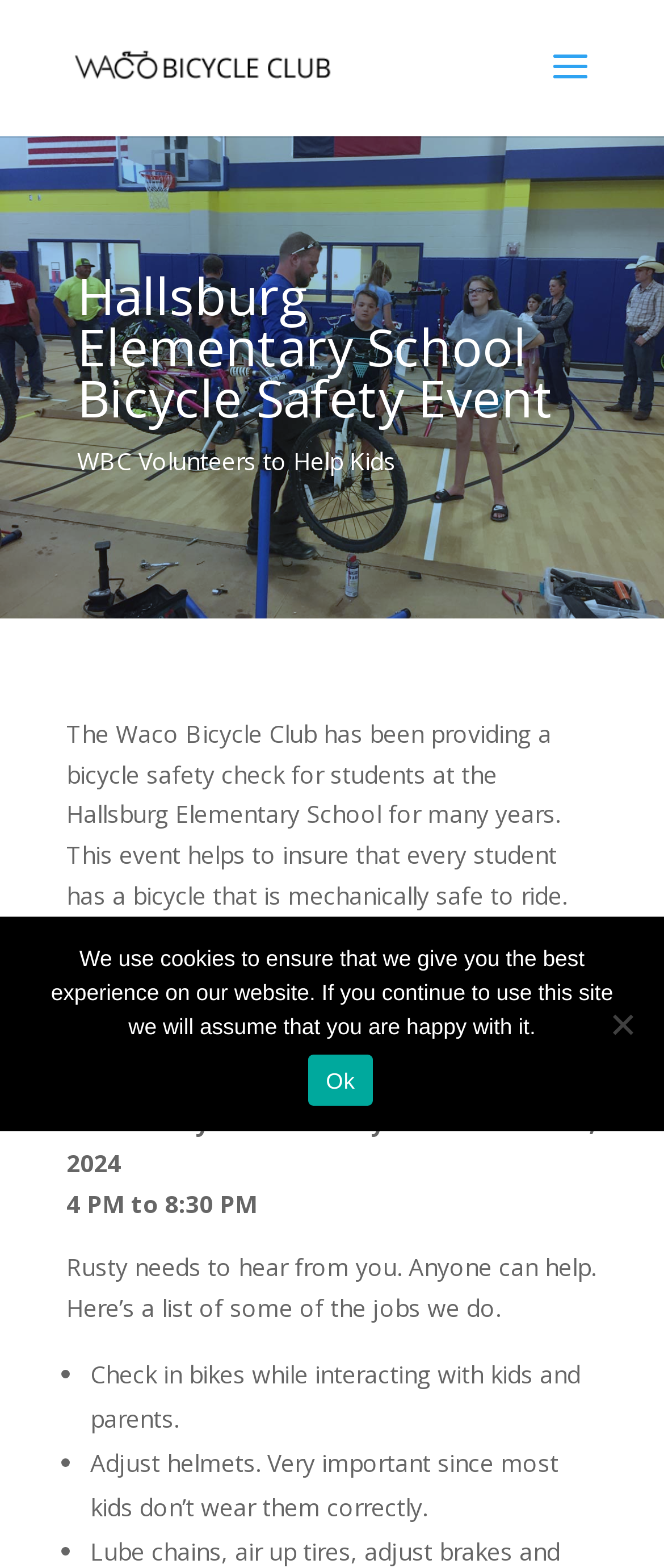When is the bicycle safety event taking place? Using the information from the screenshot, answer with a single word or phrase.

March 13 and 14, 2024